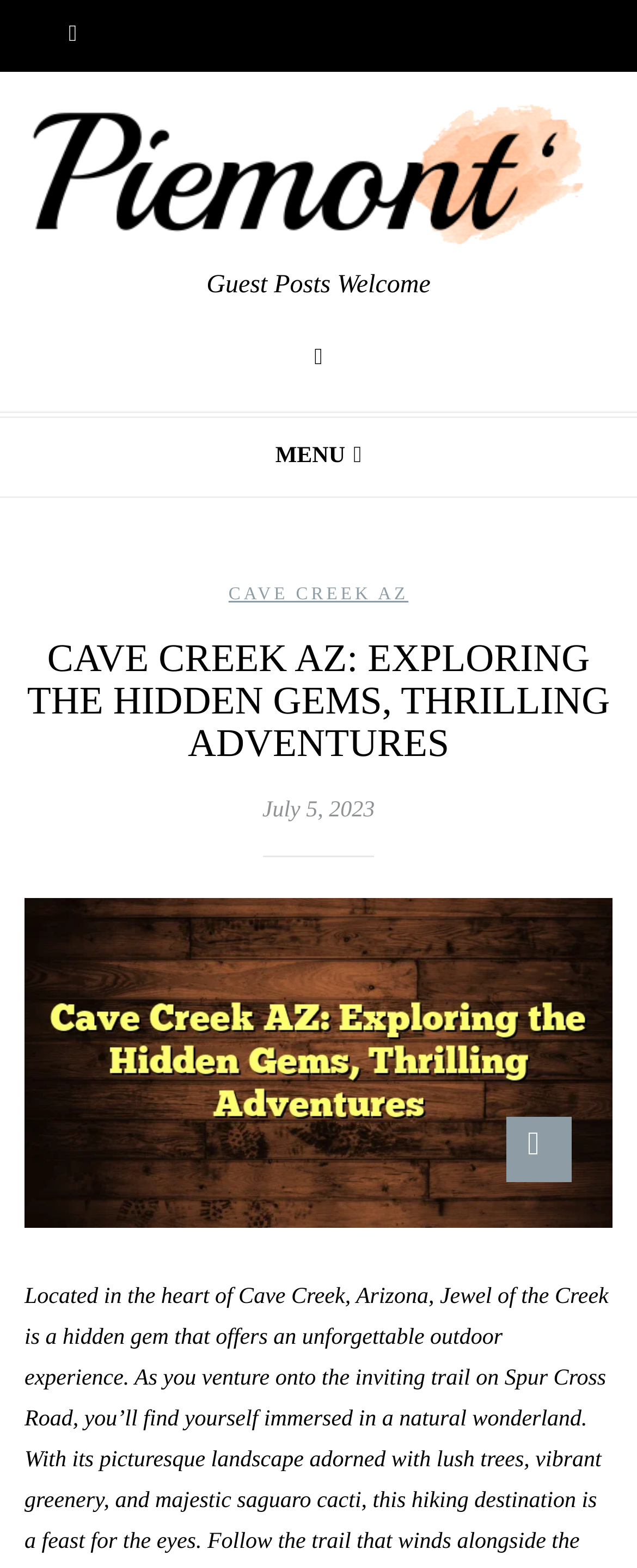Find the bounding box coordinates for the HTML element described as: "Cave Creek AZ". The coordinates should consist of four float values between 0 and 1, i.e., [left, top, right, bottom].

[0.359, 0.372, 0.641, 0.385]